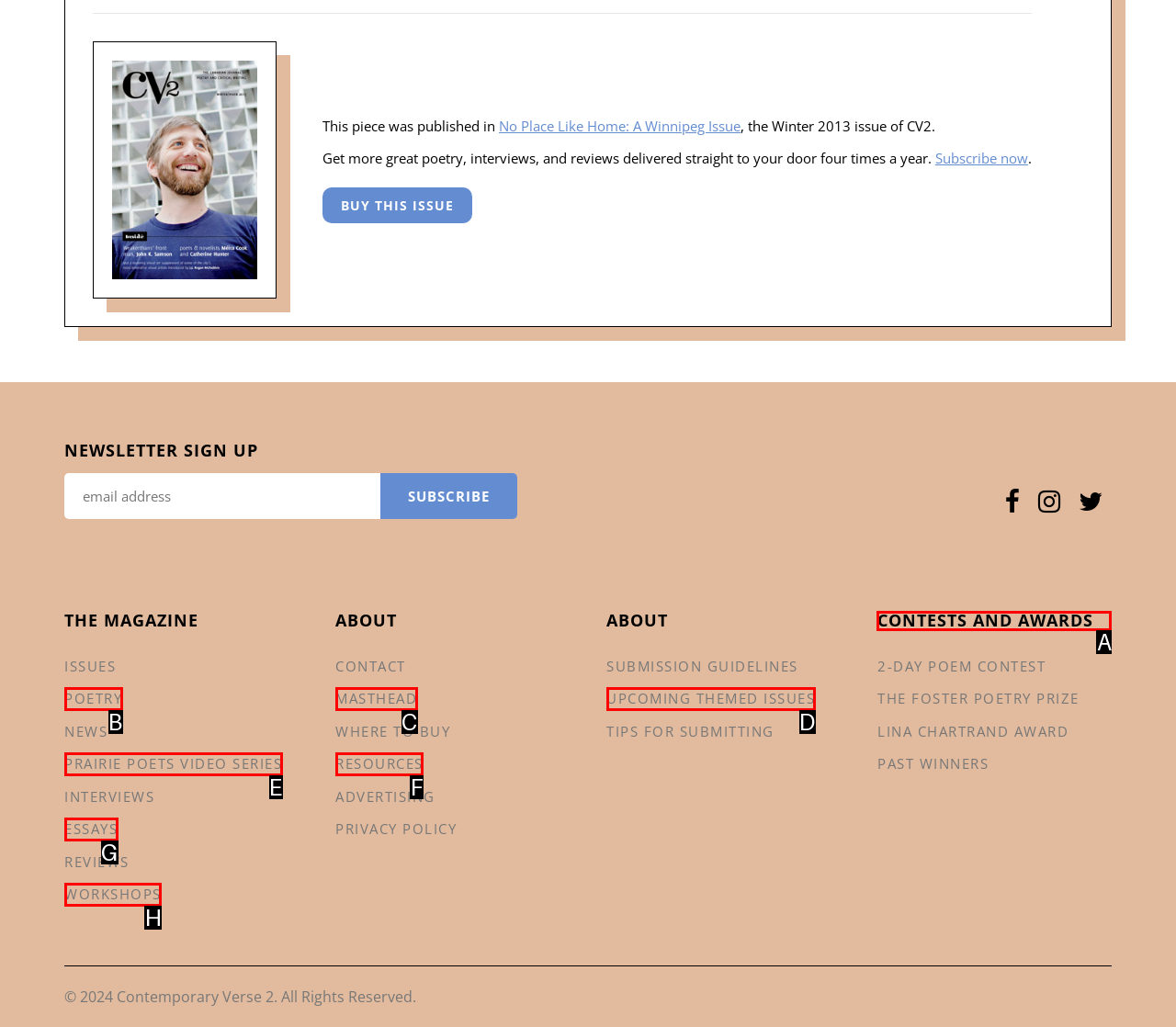Determine which option you need to click to execute the following task: Click the author's name 'ANDREW HARRISON, Staff Writer'. Provide your answer as a single letter.

None